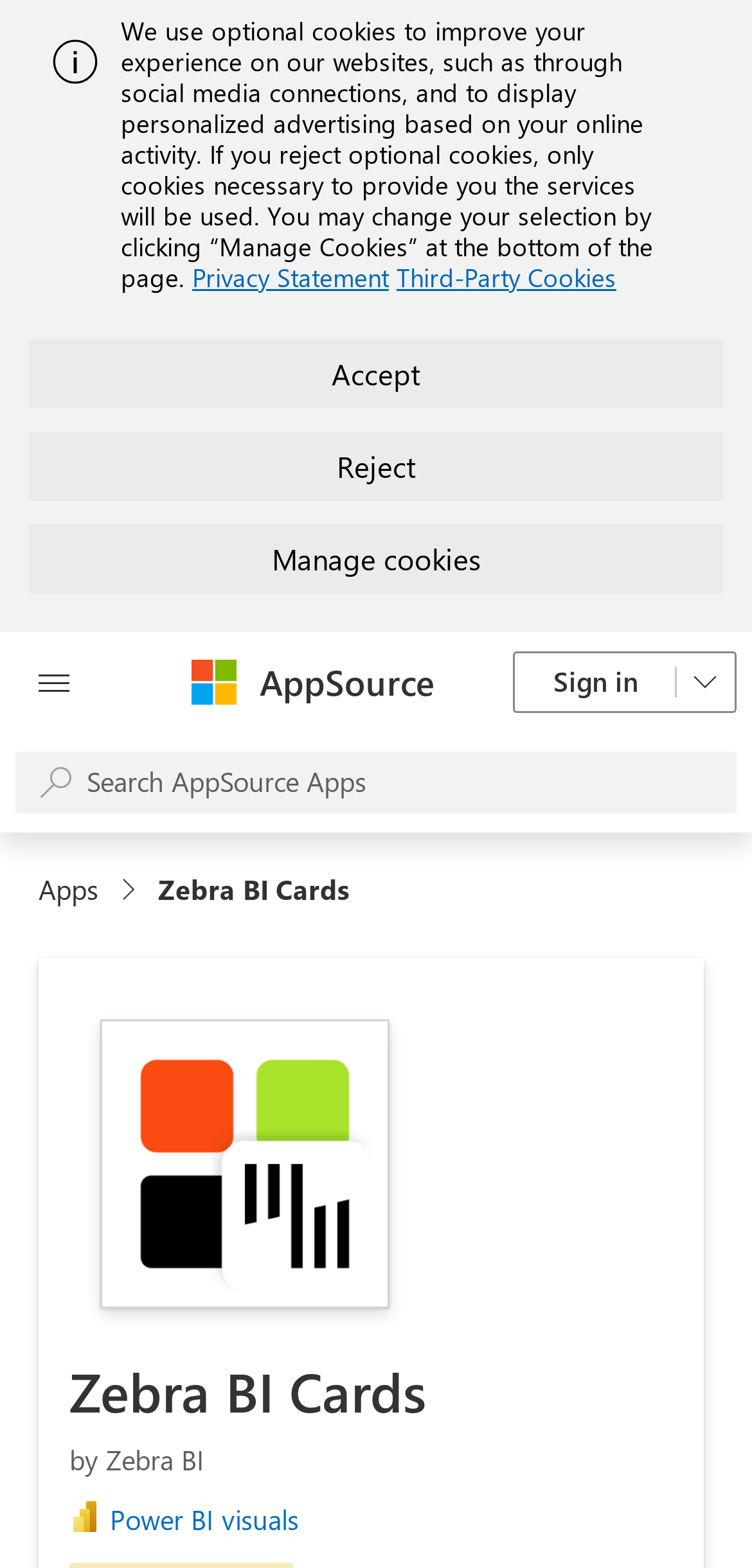Locate the bounding box for the described UI element: "Third-Party Cookies". Ensure the coordinates are four float numbers between 0 and 1, formatted as [left, top, right, bottom].

[0.527, 0.166, 0.82, 0.187]